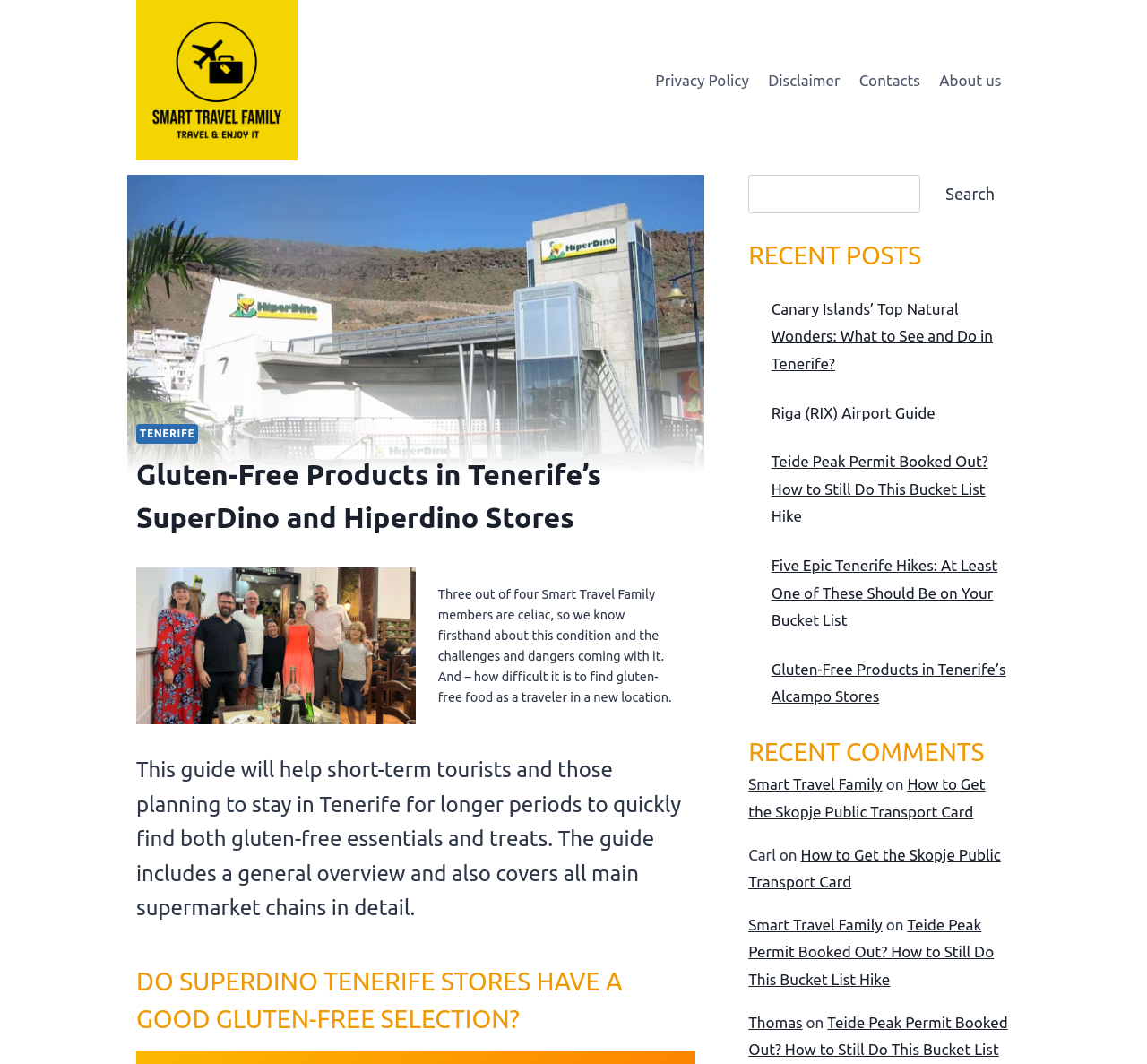Identify the bounding box coordinates of the section that should be clicked to achieve the task described: "Go to MEDIA page".

None